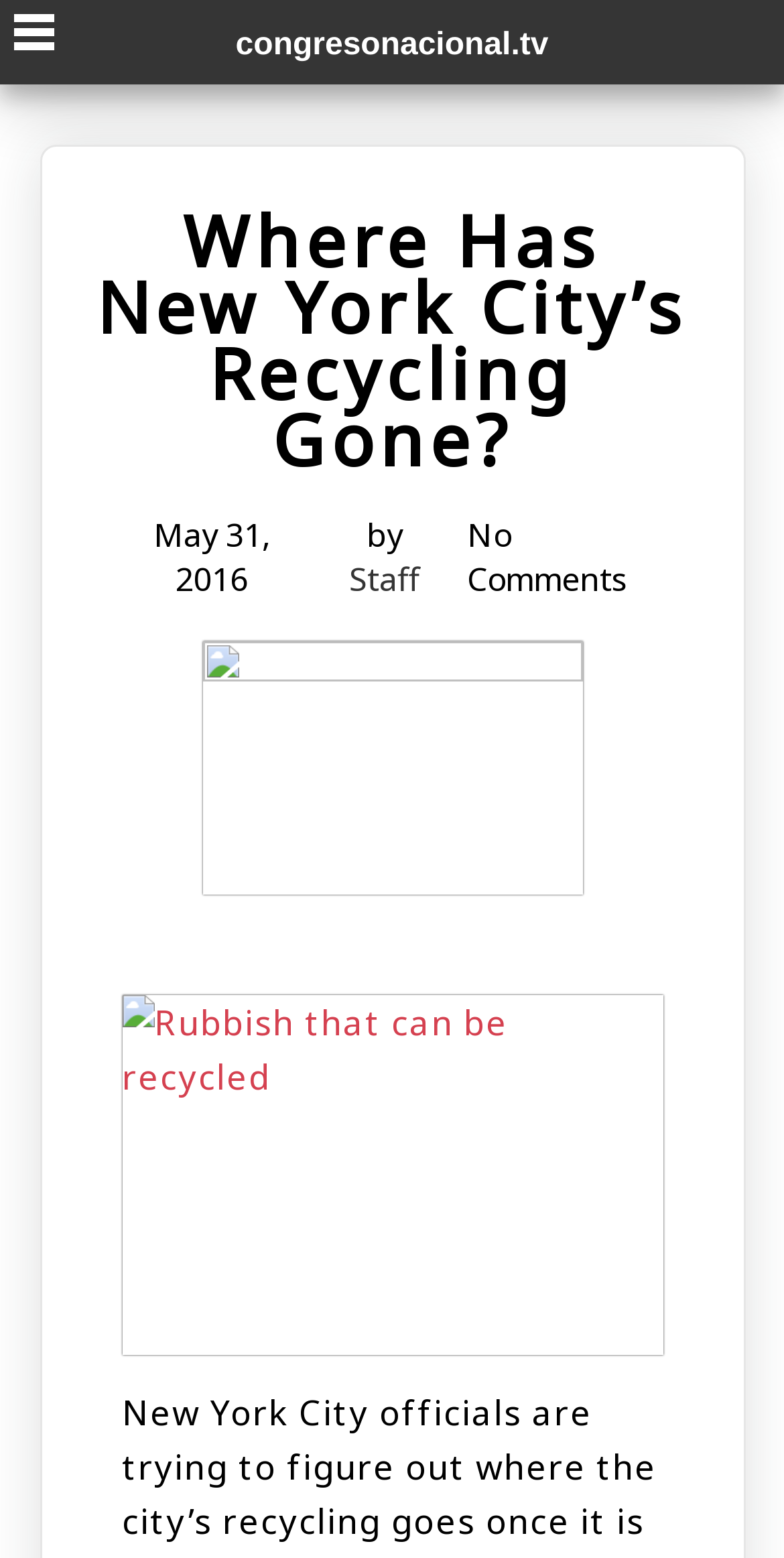Identify and provide the bounding box coordinates of the UI element described: "parent_node: congresonacional.tv". The coordinates should be formatted as [left, top, right, bottom], with each number being a float between 0 and 1.

[0.0, 0.0, 0.087, 0.041]